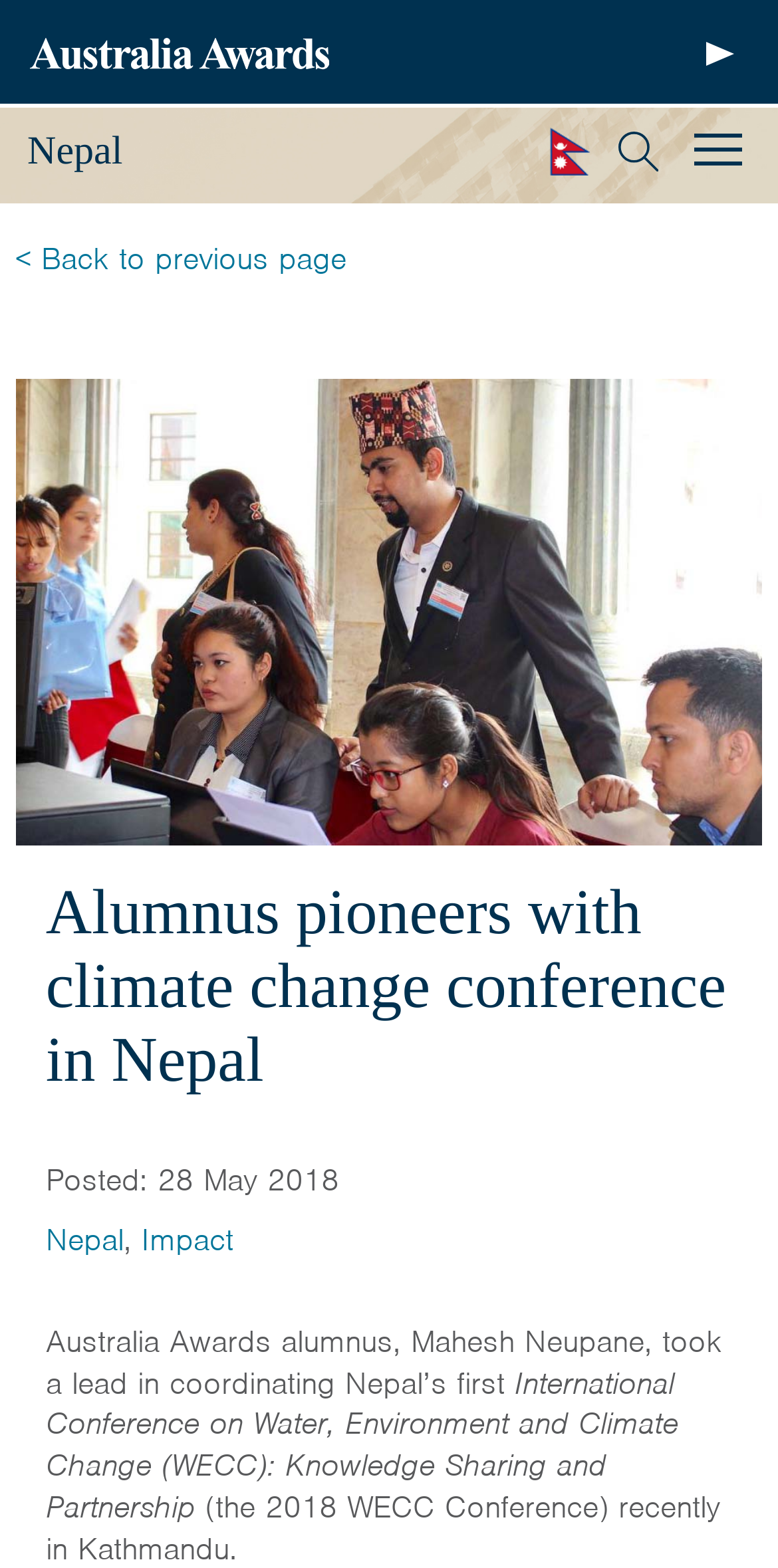Reply to the question with a brief word or phrase: How many links are there in the top navigation menu?

7